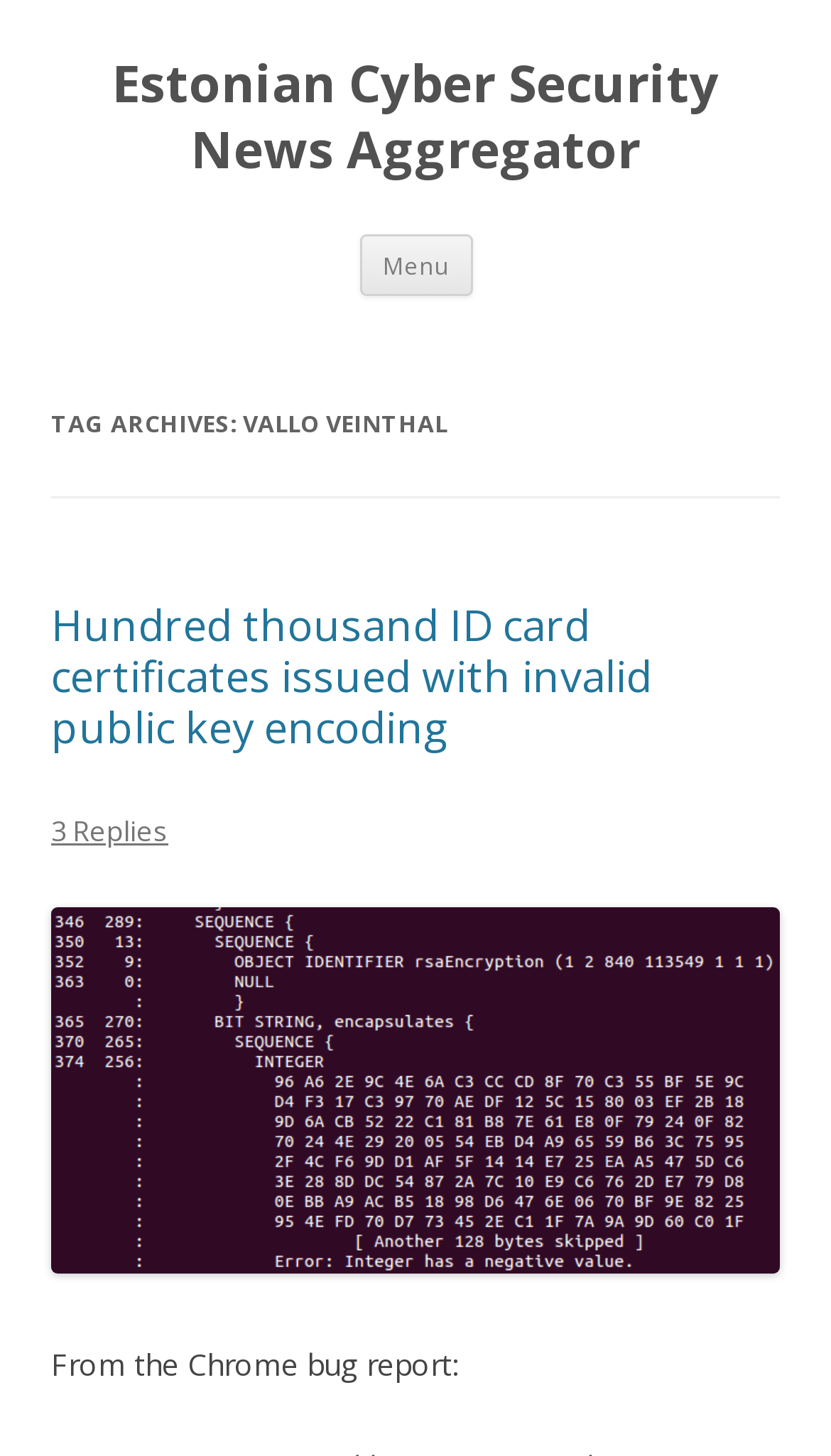Extract the main headline from the webpage and generate its text.

Estonian Cyber Security News Aggregator